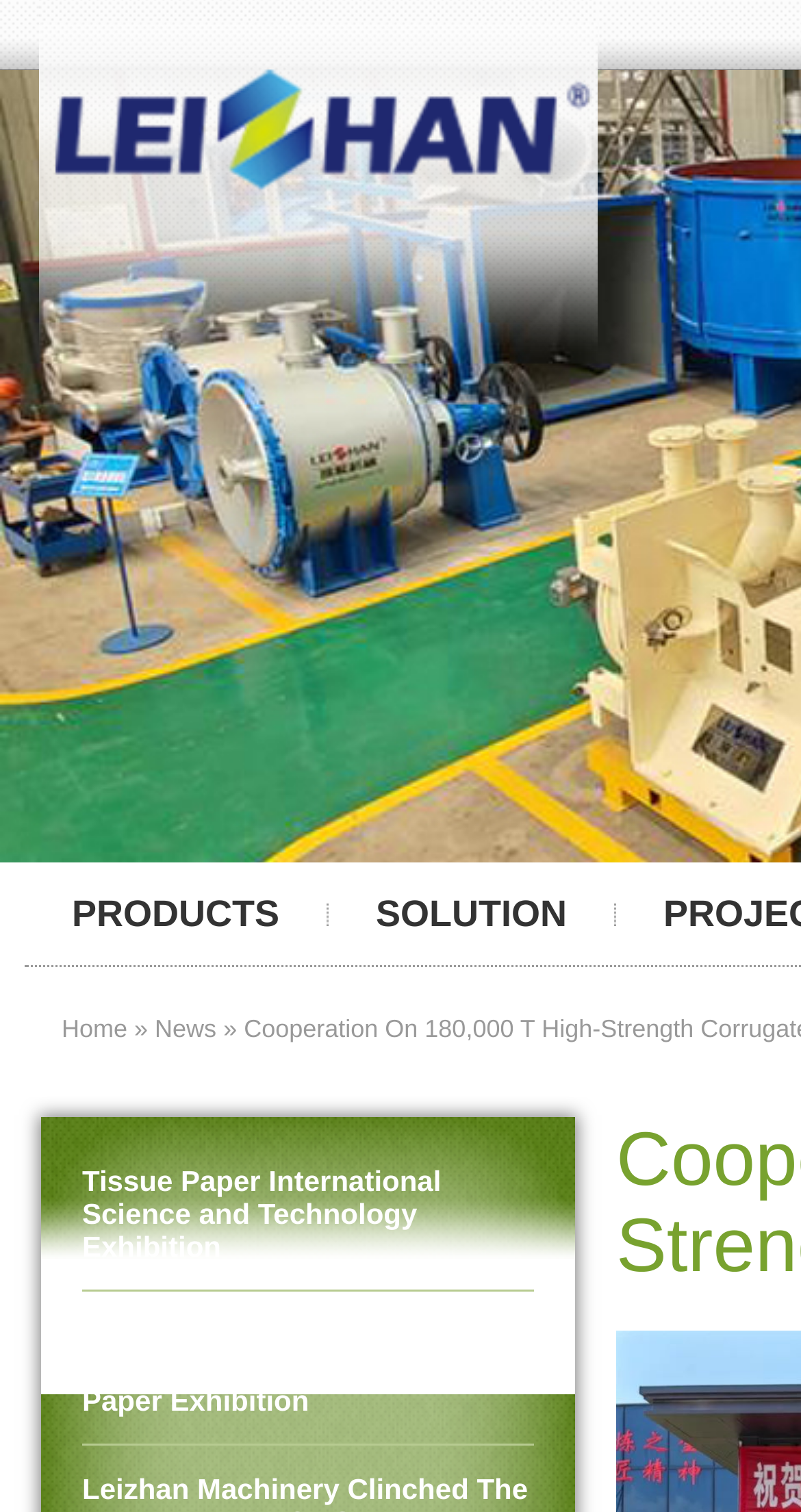Give a short answer to this question using one word or a phrase:
How many top-level navigation links are present?

3